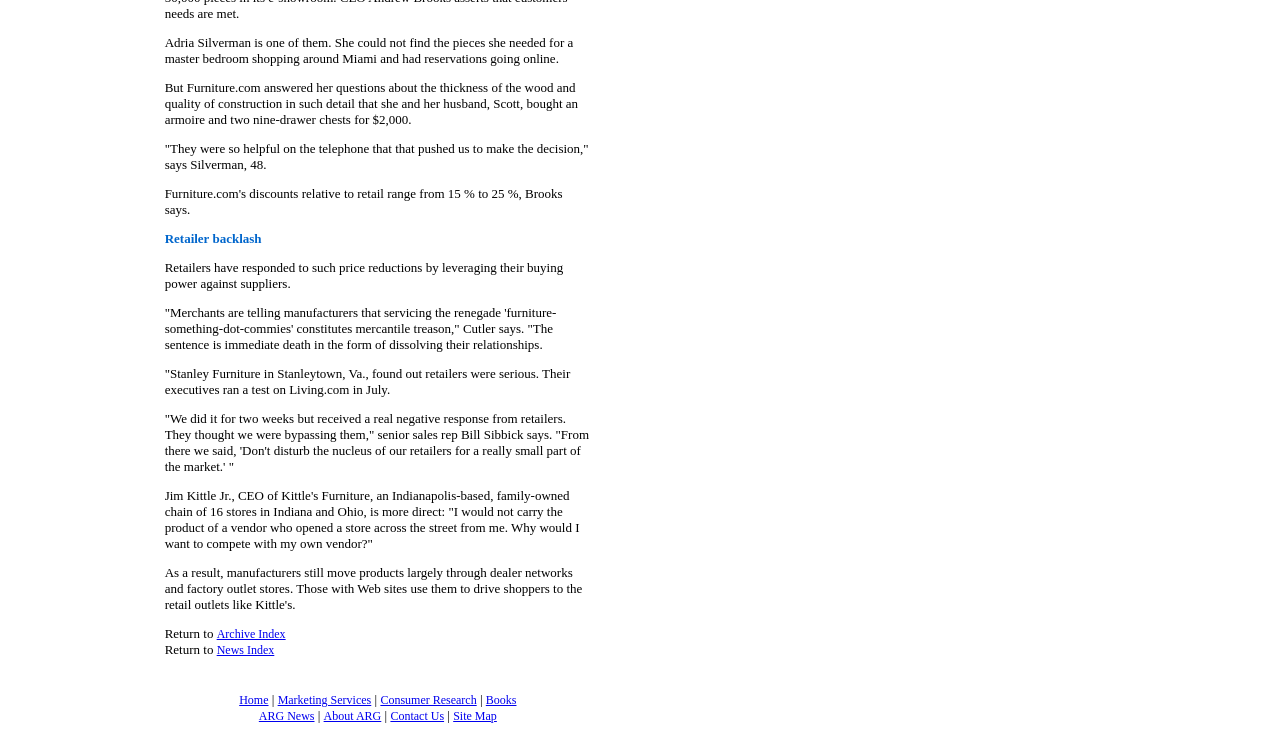From the webpage screenshot, predict the bounding box of the UI element that matches this description: "Books".

[0.38, 0.92, 0.404, 0.939]